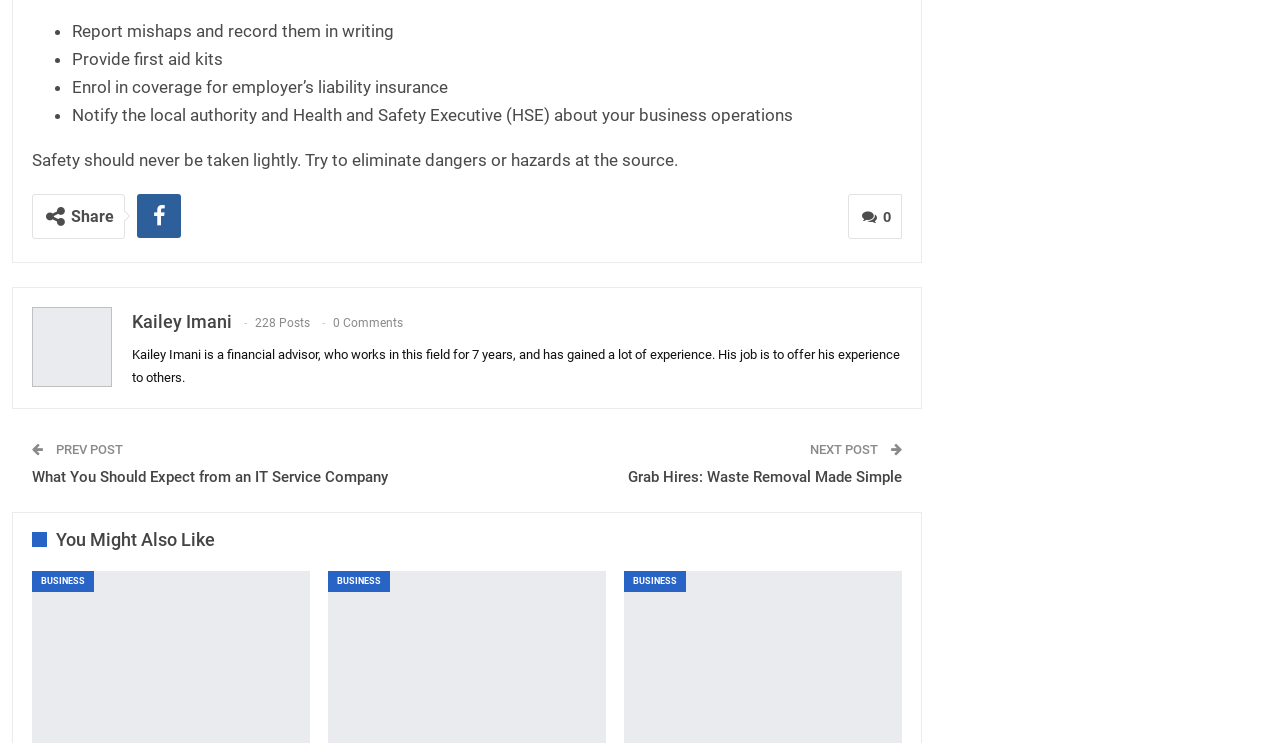Identify the bounding box coordinates of the element that should be clicked to fulfill this task: "Read the article about what to expect from an IT service company". The coordinates should be provided as four float numbers between 0 and 1, i.e., [left, top, right, bottom].

[0.025, 0.63, 0.303, 0.654]